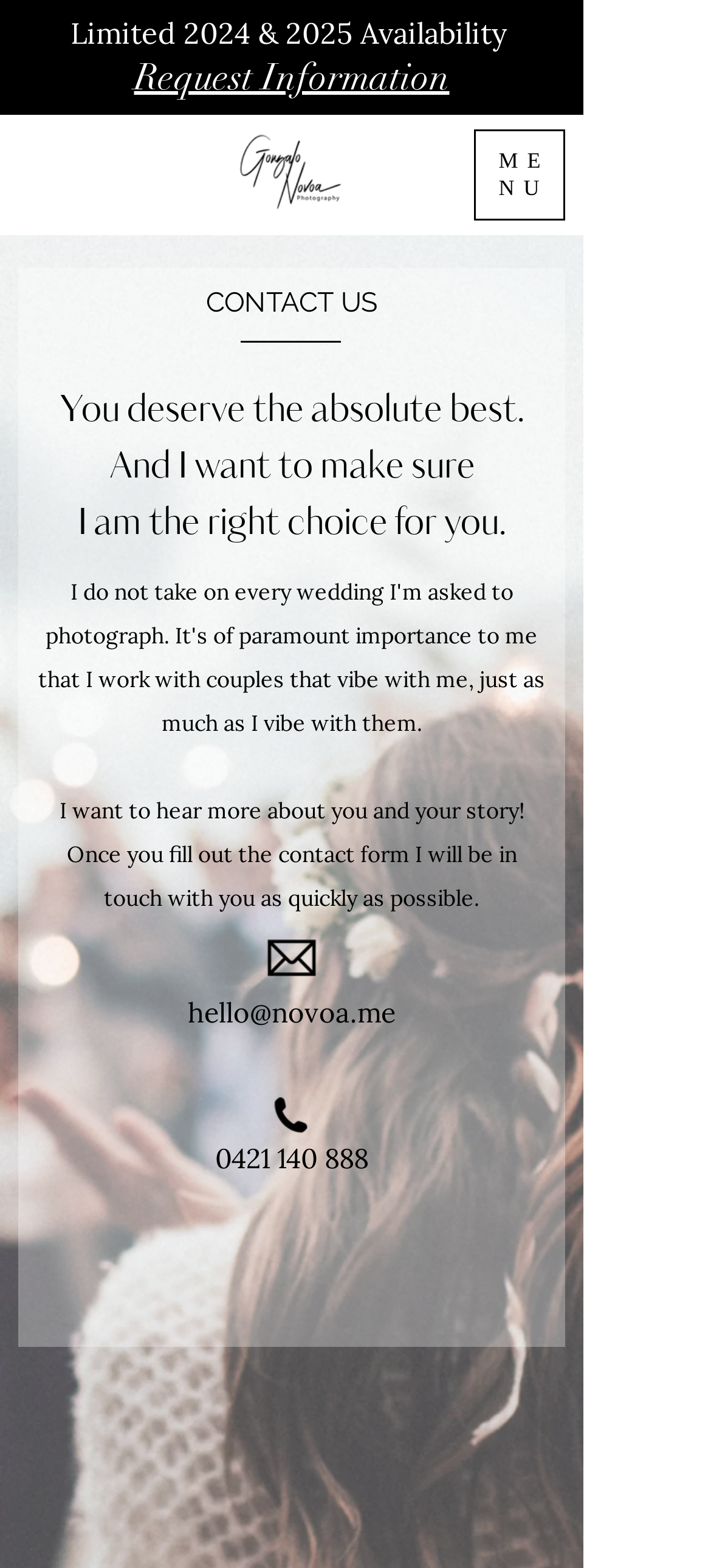Determine the bounding box coordinates in the format (top-left x, top-left y, bottom-right x, bottom-right y). Ensure all values are floating point numbers between 0 and 1. Identify the bounding box of the UI element described by: hello@novoa.me

[0.264, 0.635, 0.556, 0.657]